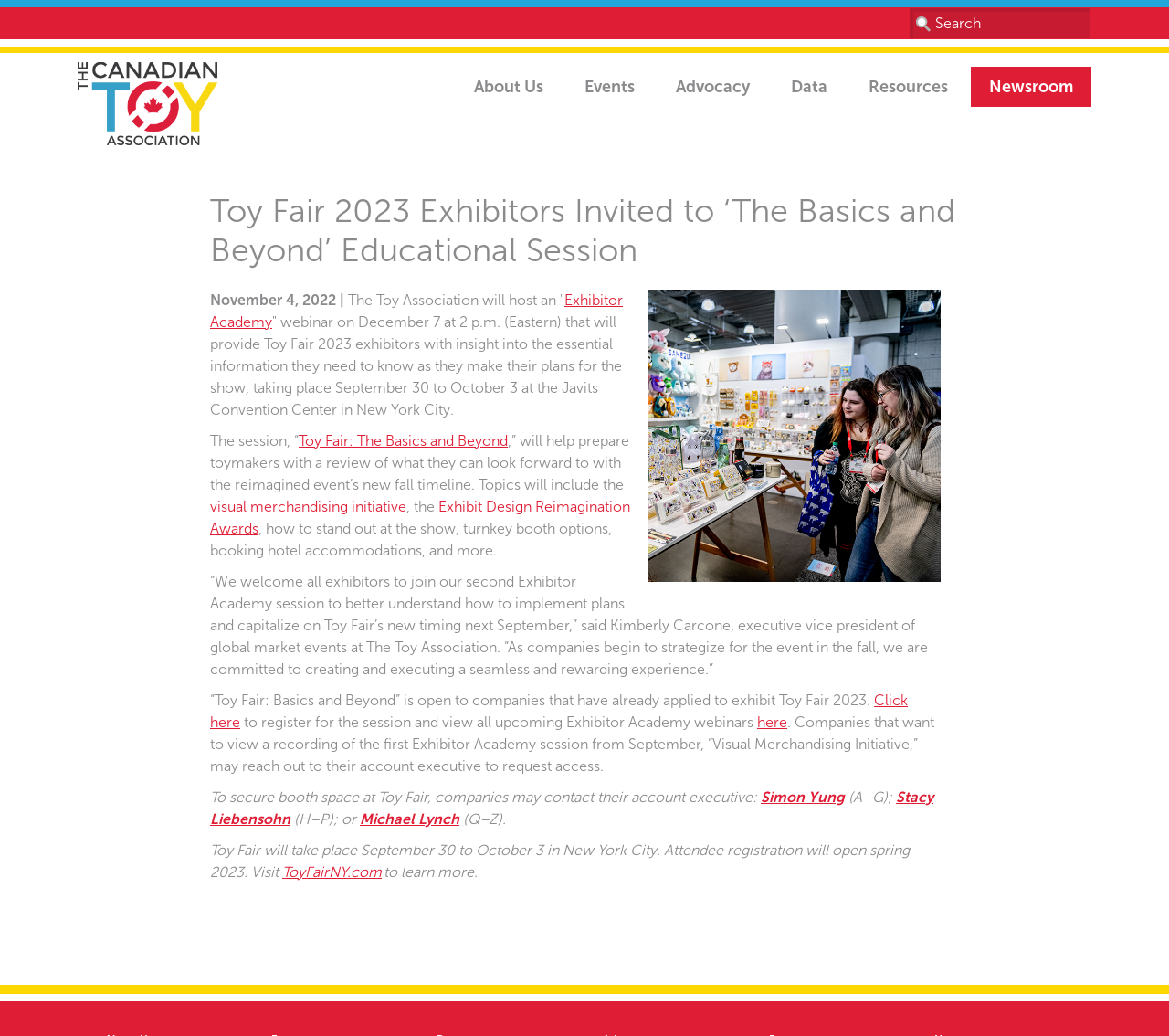Using the details from the image, please elaborate on the following question: What is the purpose of the 'Exhibitor Academy' session?

The webpage states that the 'Exhibitor Academy' session is designed to provide Toy Fair 2023 exhibitors with insight into the essential information they need to know as they make their plans for the show.